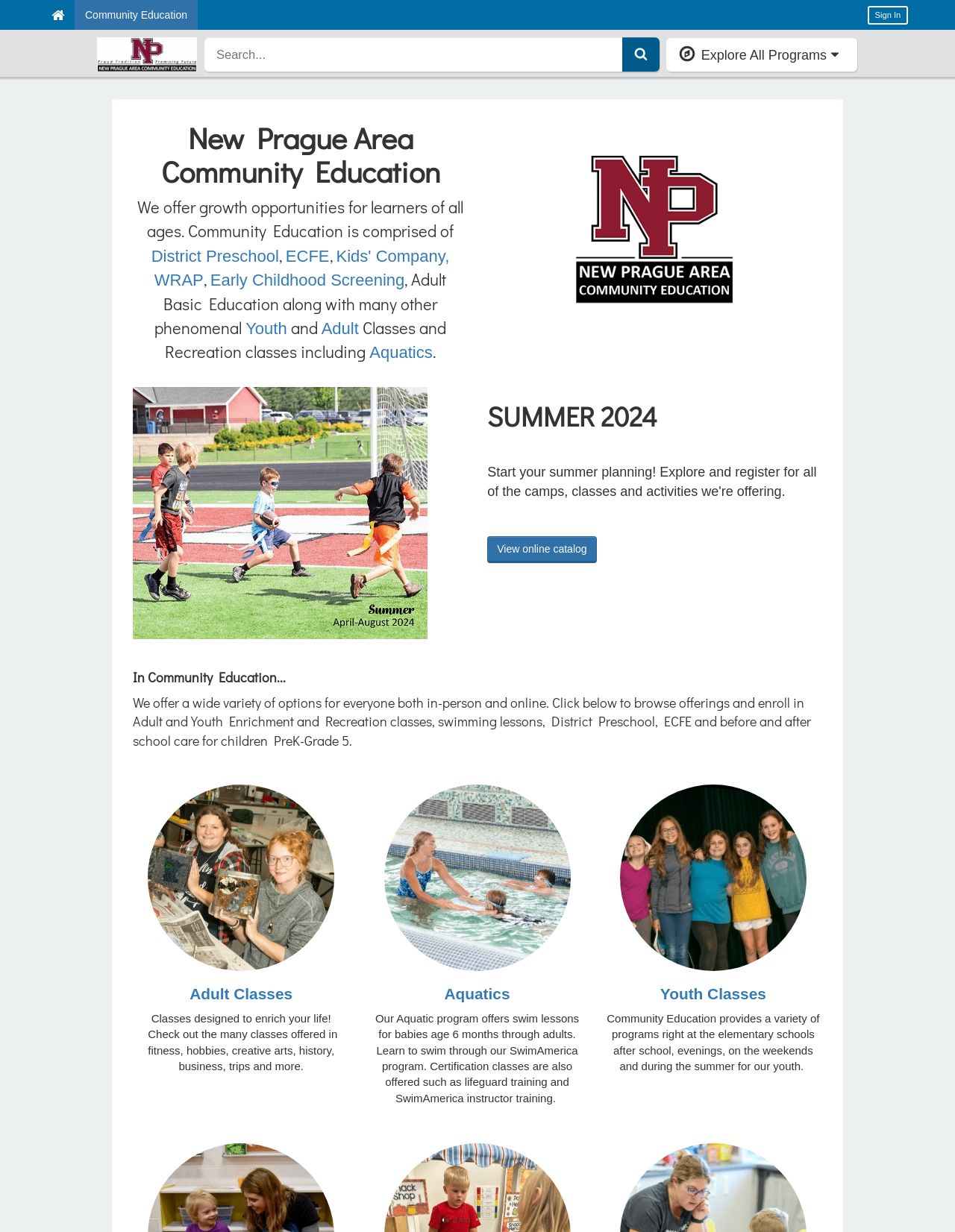Respond to the following query with just one word or a short phrase: 
What is the name of the program for before and after school care?

WRAP